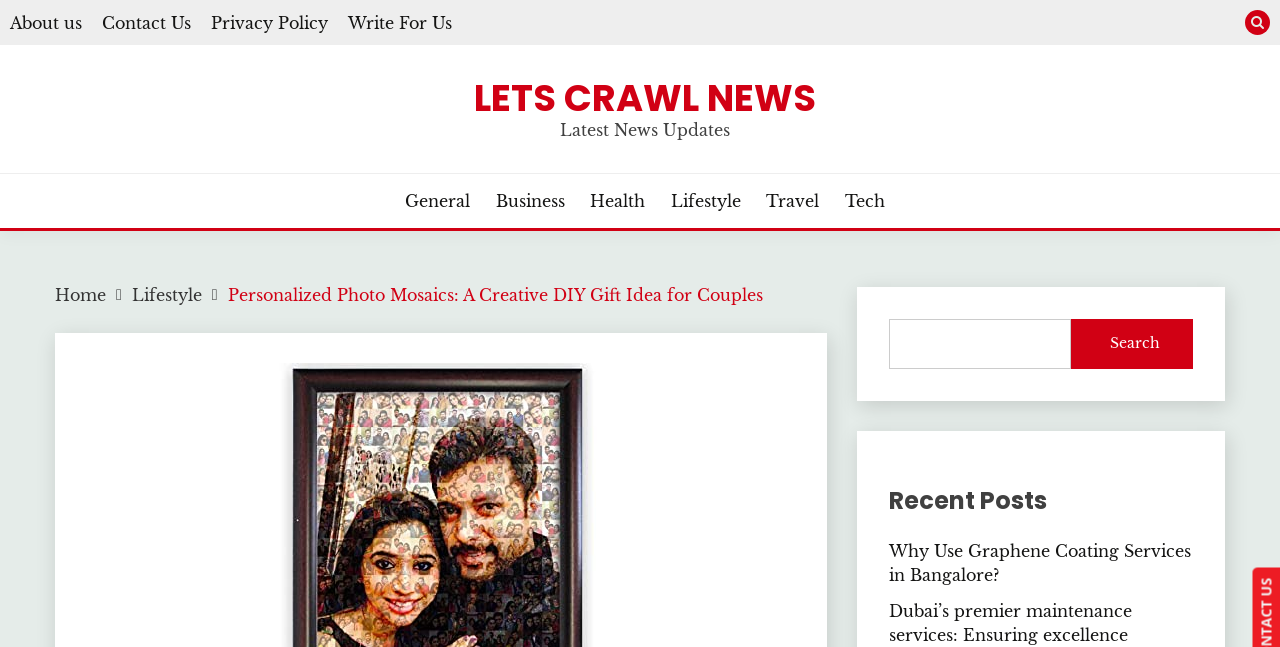What is the topic of the first recent post?
Please describe in detail the information shown in the image to answer the question.

The first recent post is titled 'Why Use Graphene Coating Services in Bangalore?' which suggests that the topic of the post is related to graphene coating services in Bangalore.